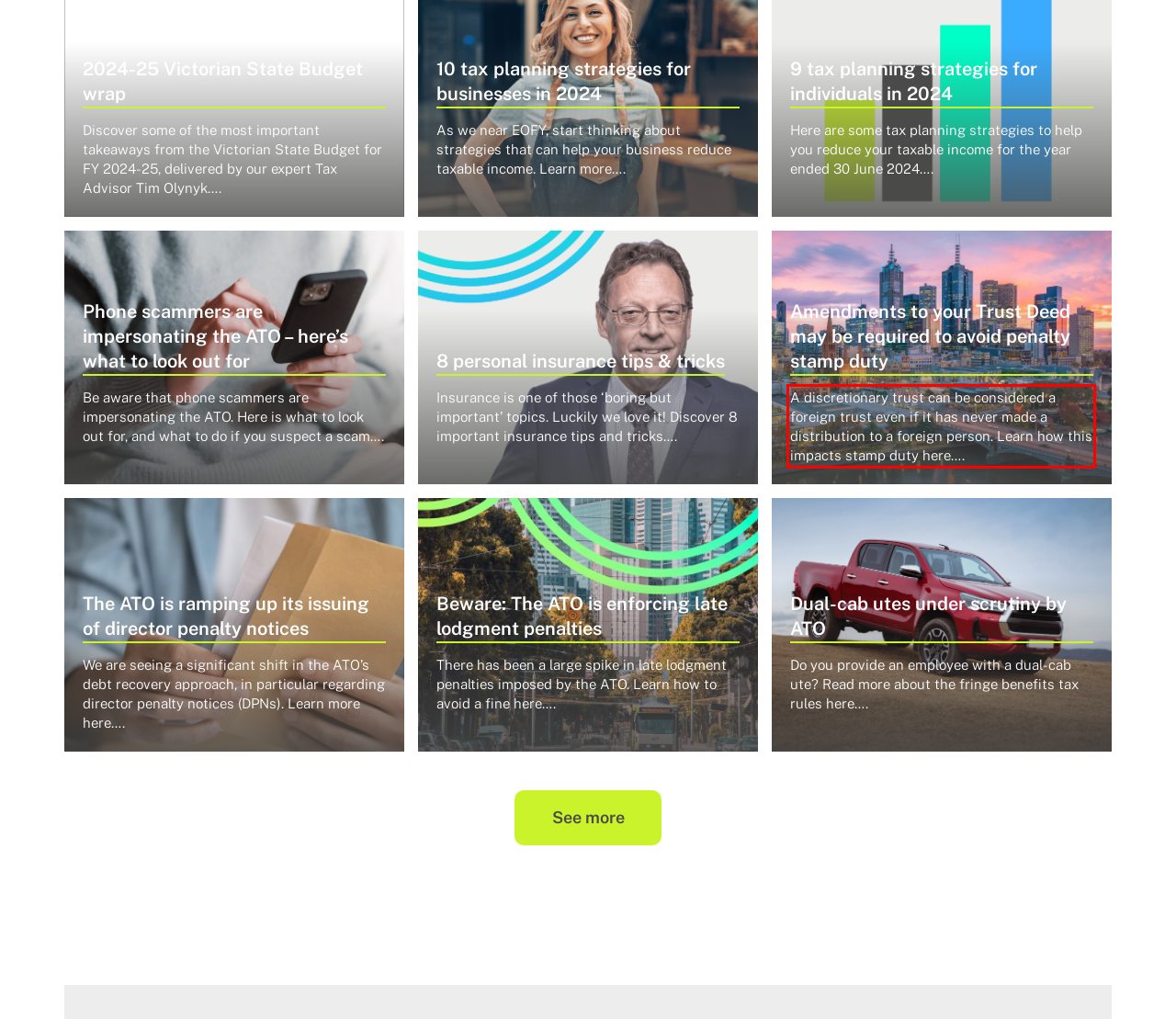Using the provided screenshot of a webpage, recognize the text inside the red rectangle bounding box by performing OCR.

A discretionary trust can be considered a foreign trust even if it has never made a distribution to a foreign person. Learn how this impacts stamp duty here….